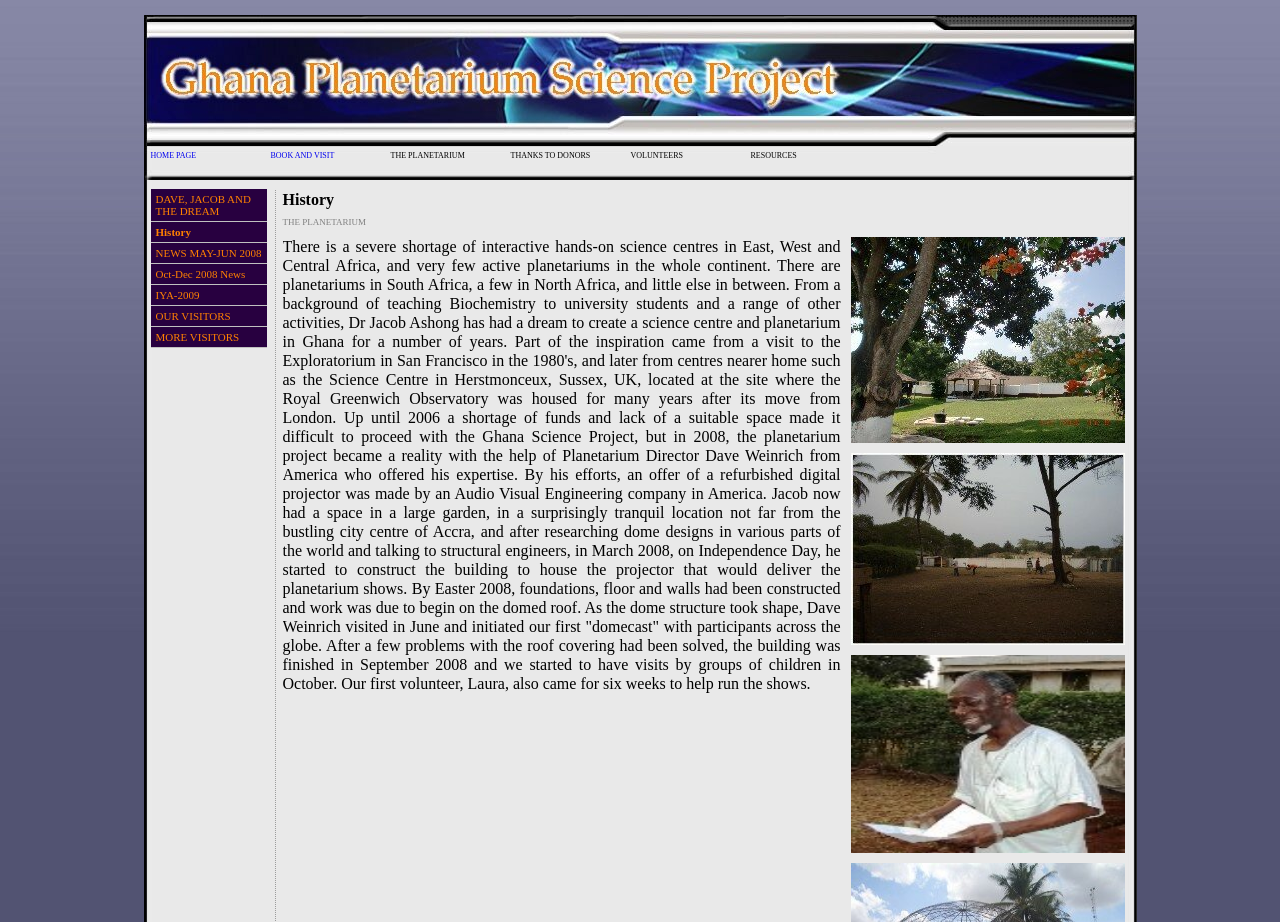Please provide a brief answer to the question using only one word or phrase: 
What is the name of the first volunteer who helped with the planetarium?

Laura